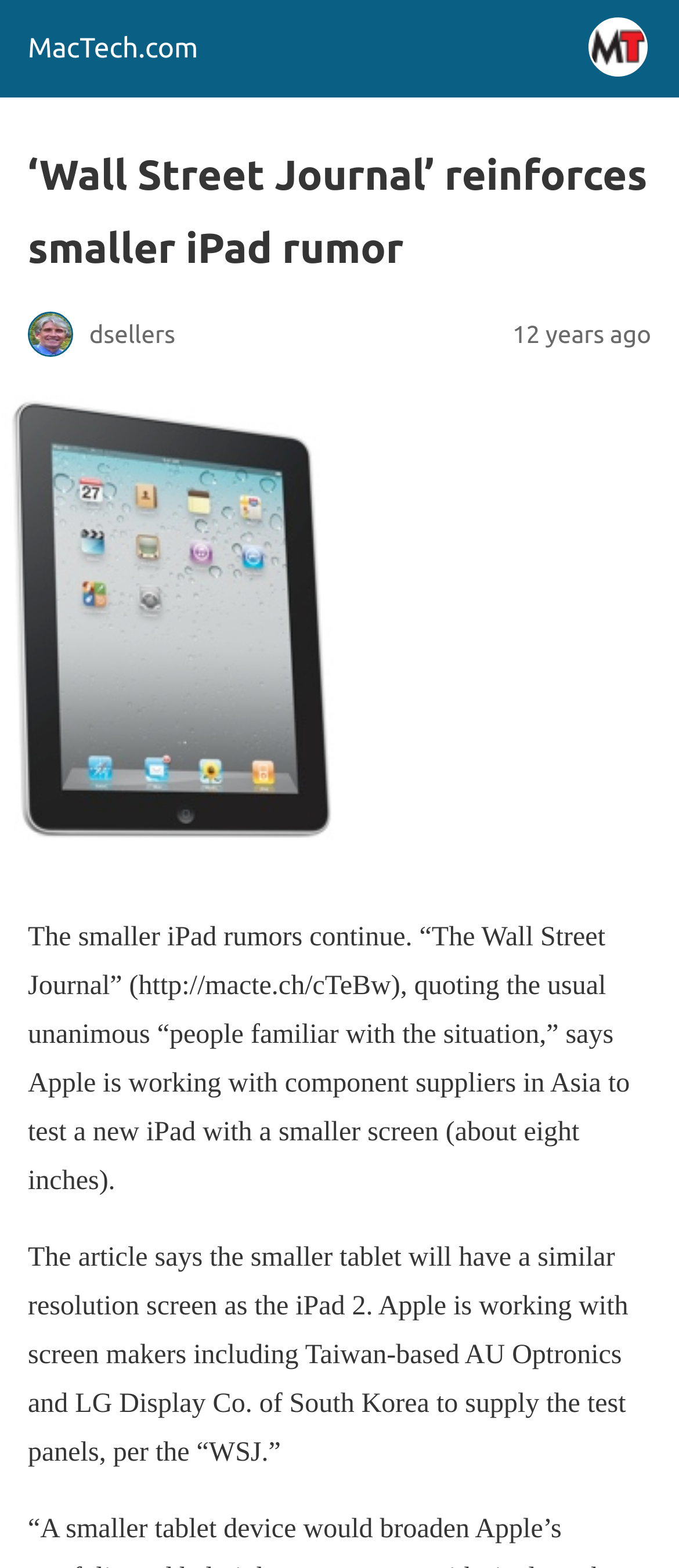What is the resolution of the new iPad's screen?
Identify the answer in the screenshot and reply with a single word or phrase.

similar to iPad 2